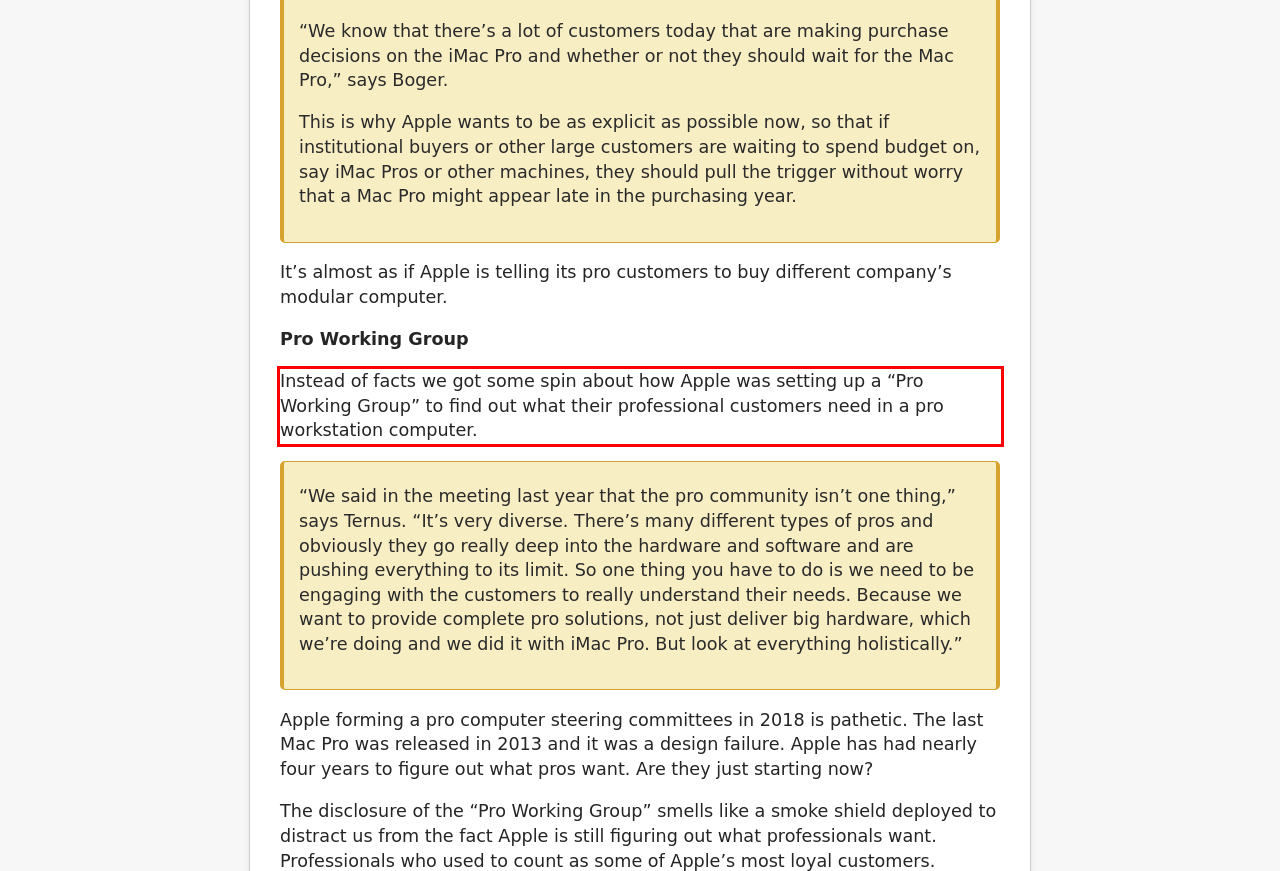Given a screenshot of a webpage containing a red bounding box, perform OCR on the text within this red bounding box and provide the text content.

Instead of facts we got some spin about how Apple was setting up a “Pro Working Group” to find out what their professional customers need in a pro workstation computer.